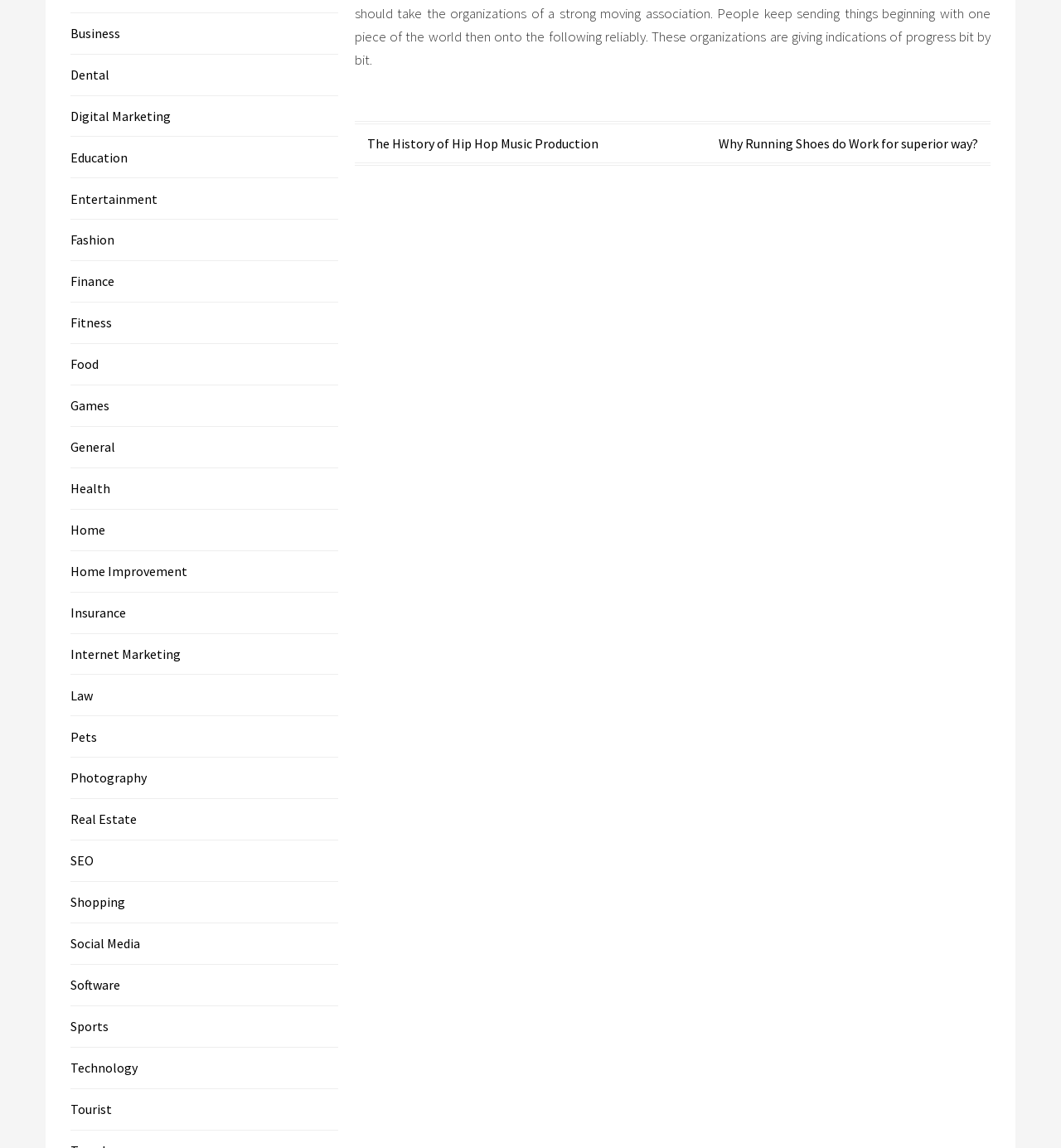What is the position of the 'Fashion' category?
Answer with a single word or phrase, using the screenshot for reference.

6th